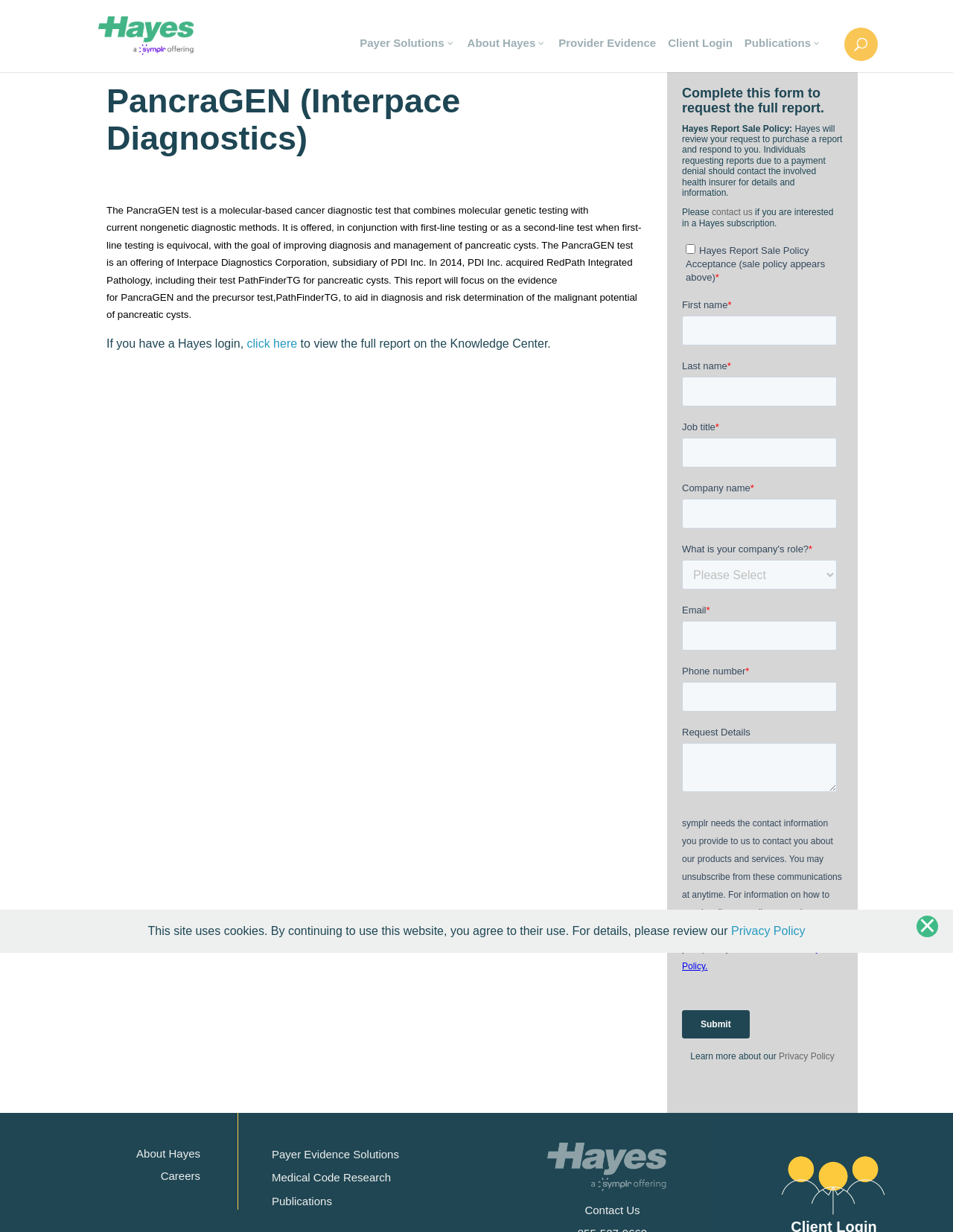Can you identify the bounding box coordinates of the clickable region needed to carry out this instruction: 'Fill out the form to request the full report'? The coordinates should be four float numbers within the range of 0 to 1, stated as [left, top, right, bottom].

[0.716, 0.193, 0.884, 0.853]